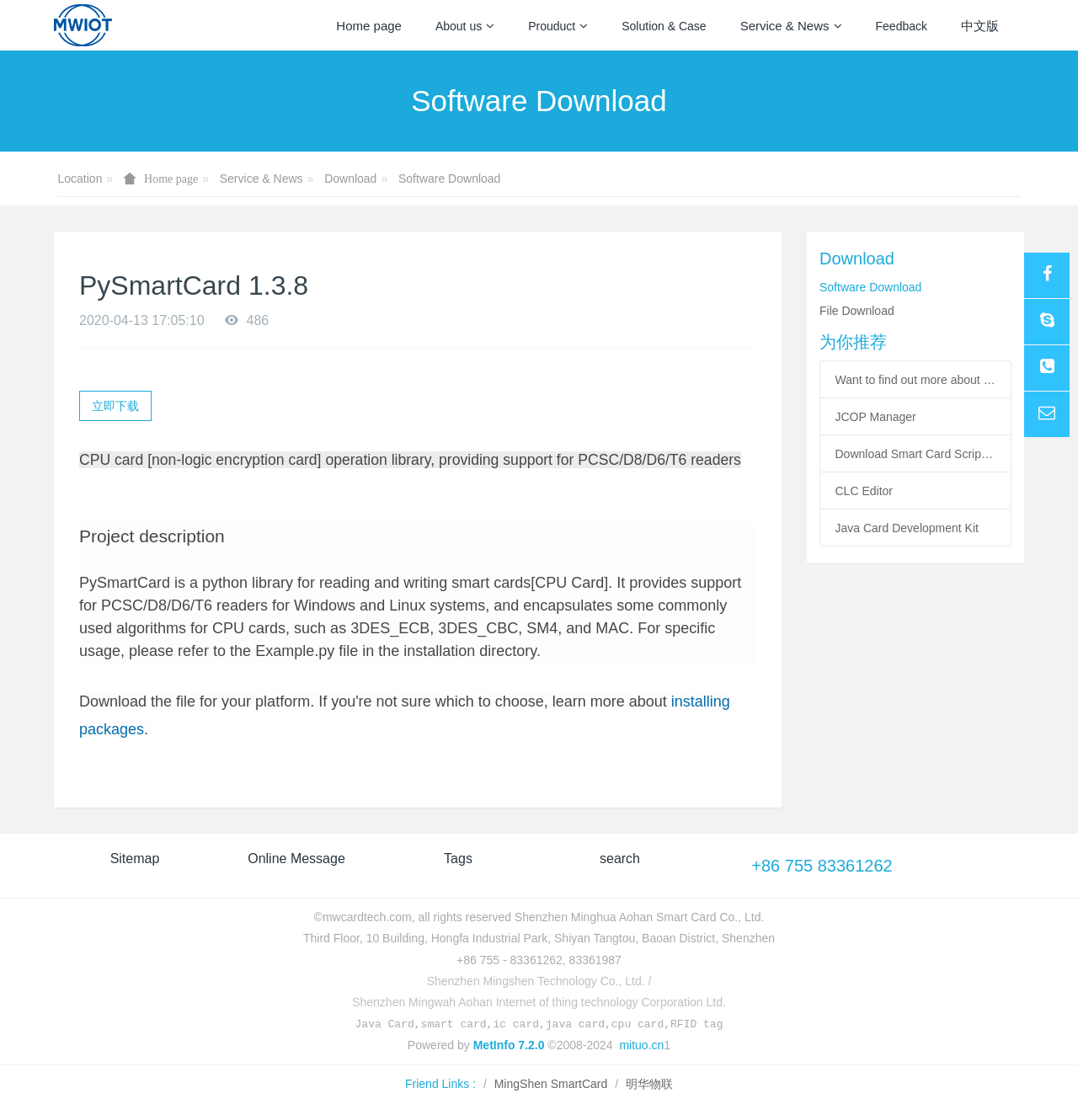Provide the bounding box coordinates of the HTML element this sentence describes: "email". The bounding box coordinates consist of four float numbers between 0 and 1, i.e., [left, top, right, bottom].

[0.95, 0.35, 0.992, 0.39]